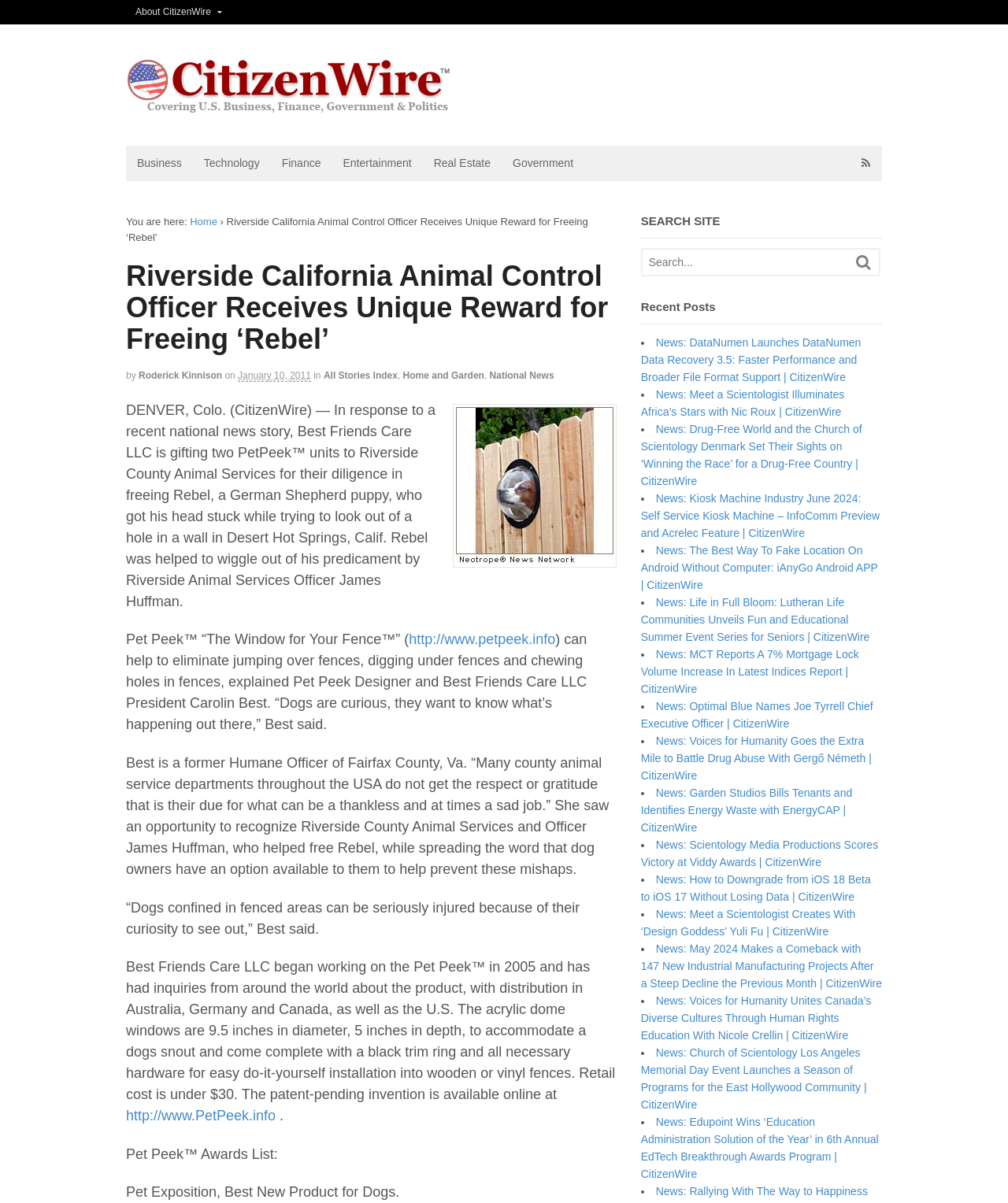Use a single word or phrase to answer the question: What is the name of the product mentioned in the article?

PetPeek